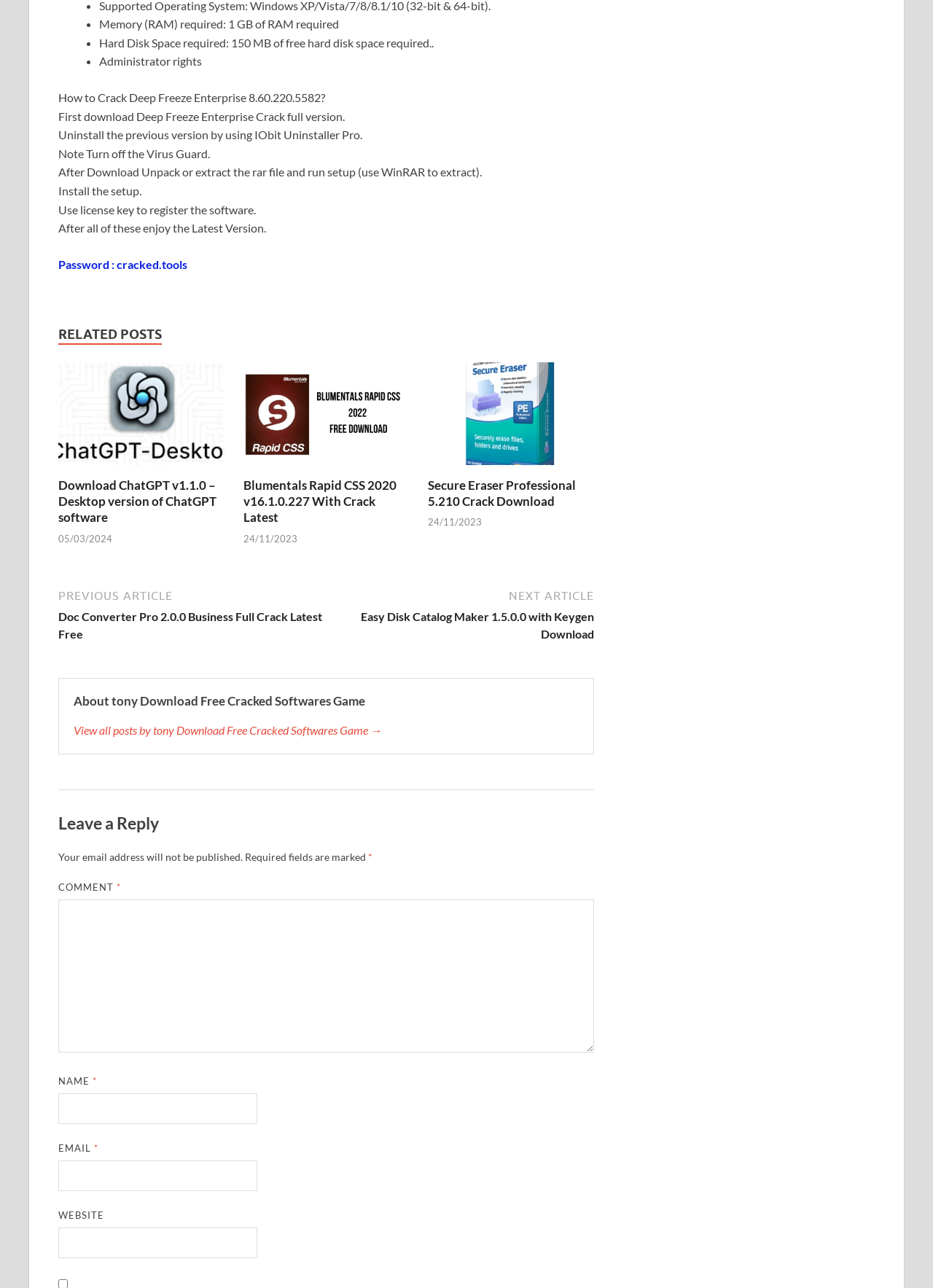Find and indicate the bounding box coordinates of the region you should select to follow the given instruction: "View all posts by tony Download Free Cracked Softwares Game".

[0.079, 0.56, 0.62, 0.574]